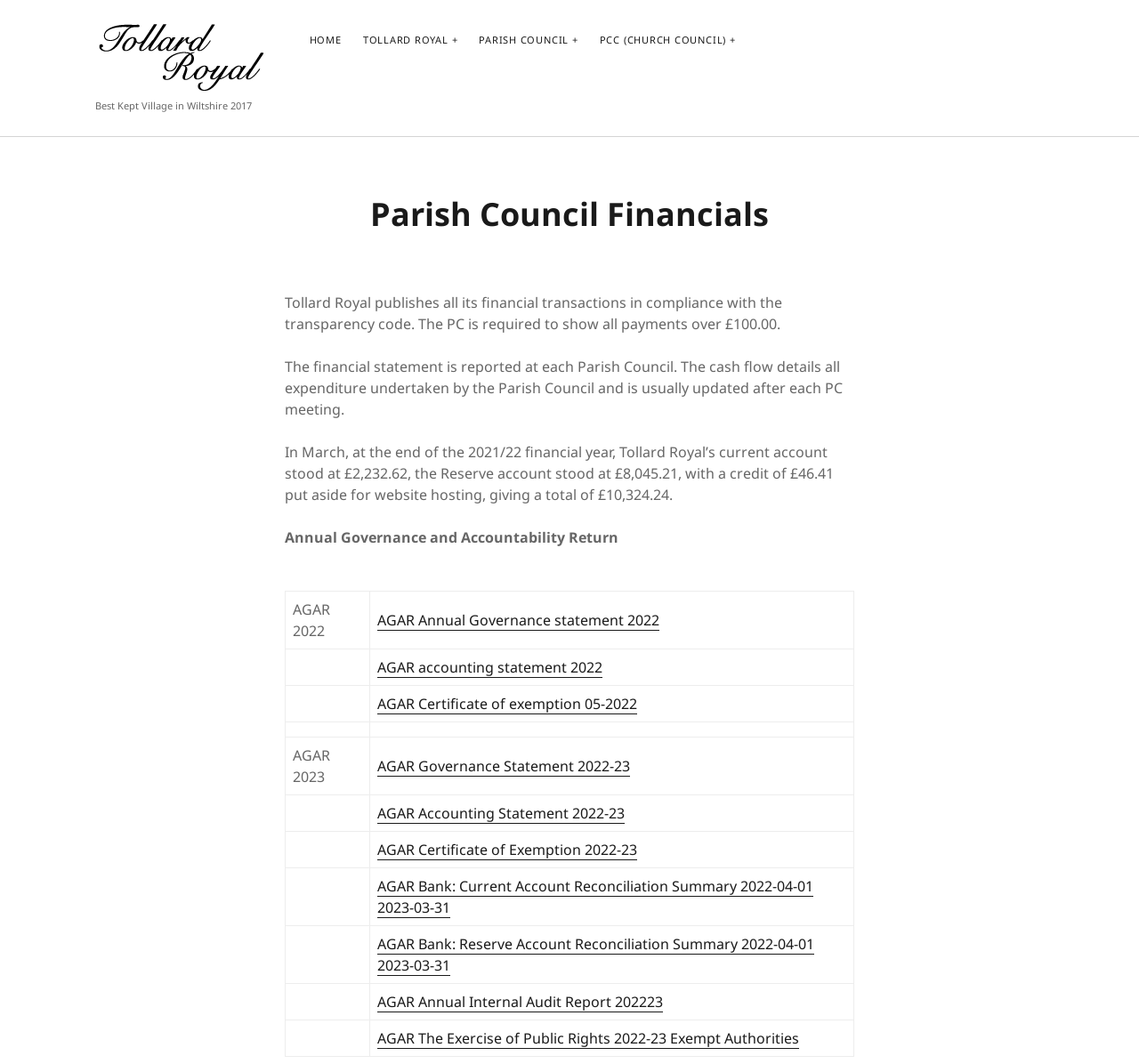Please locate the clickable area by providing the bounding box coordinates to follow this instruction: "Click on HOME".

[0.272, 0.031, 0.3, 0.045]